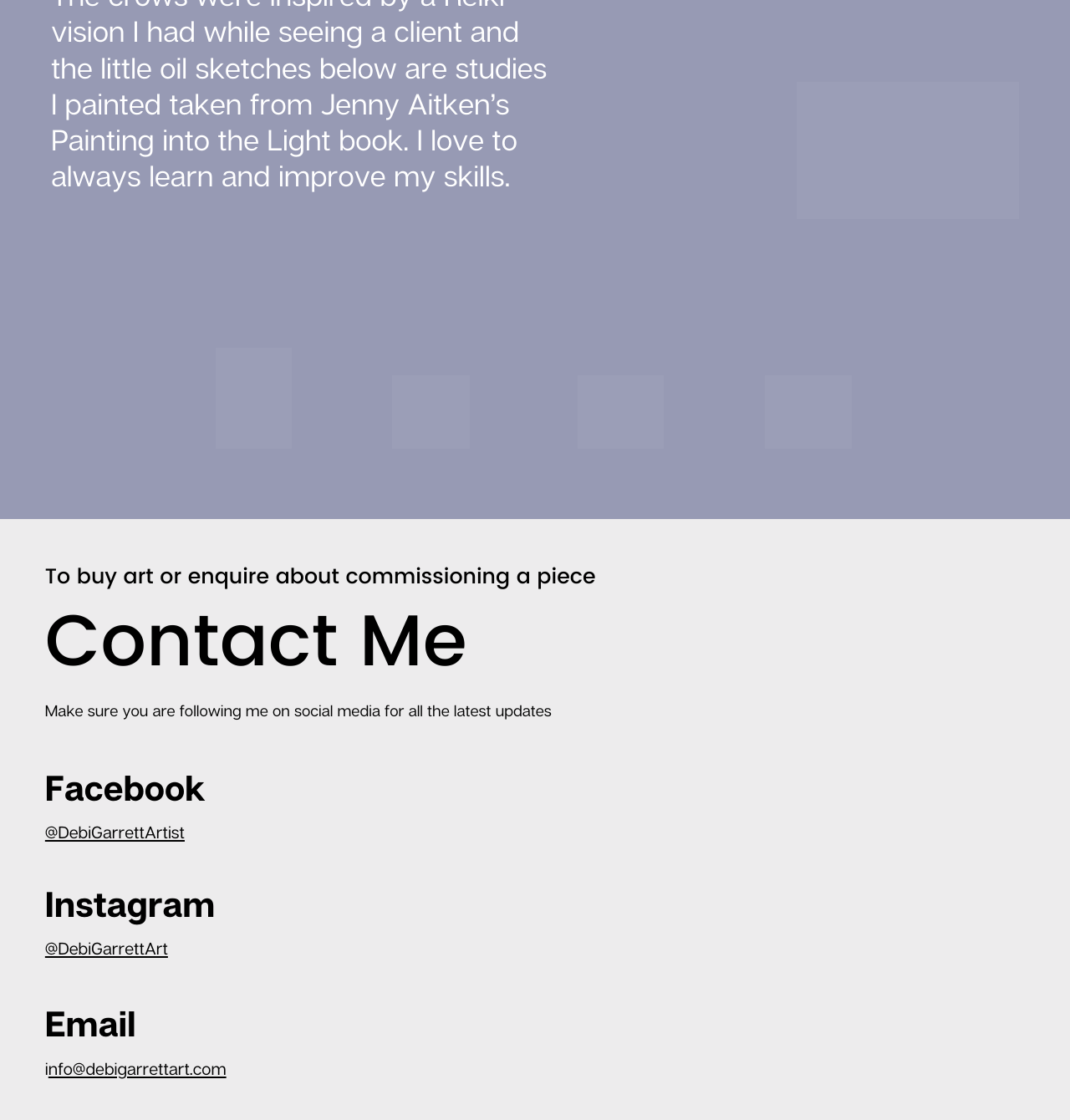How many images are on this webpage?
From the screenshot, supply a one-word or short-phrase answer.

7